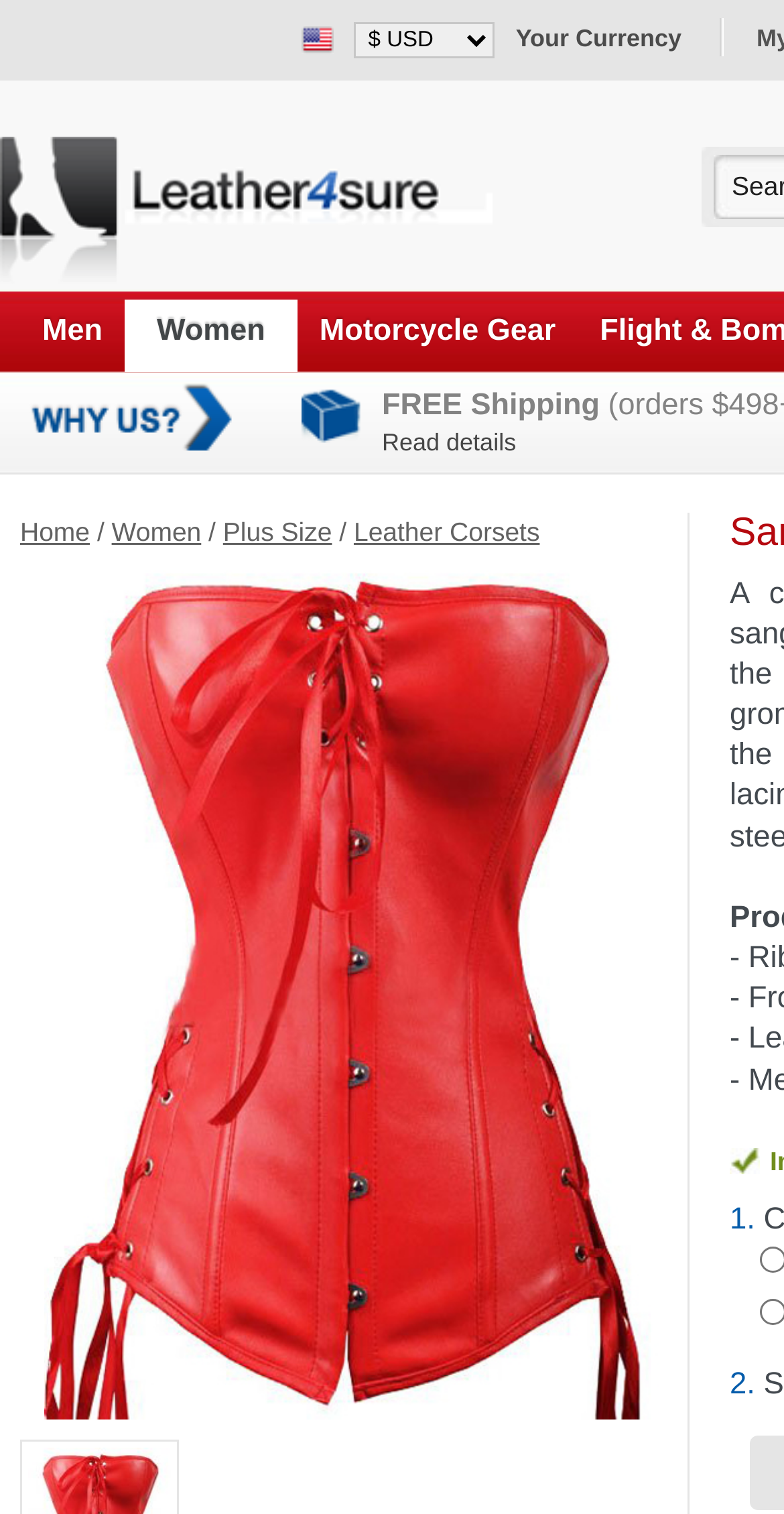What is the currency selection option?
Based on the visual content, answer with a single word or a brief phrase.

combobox